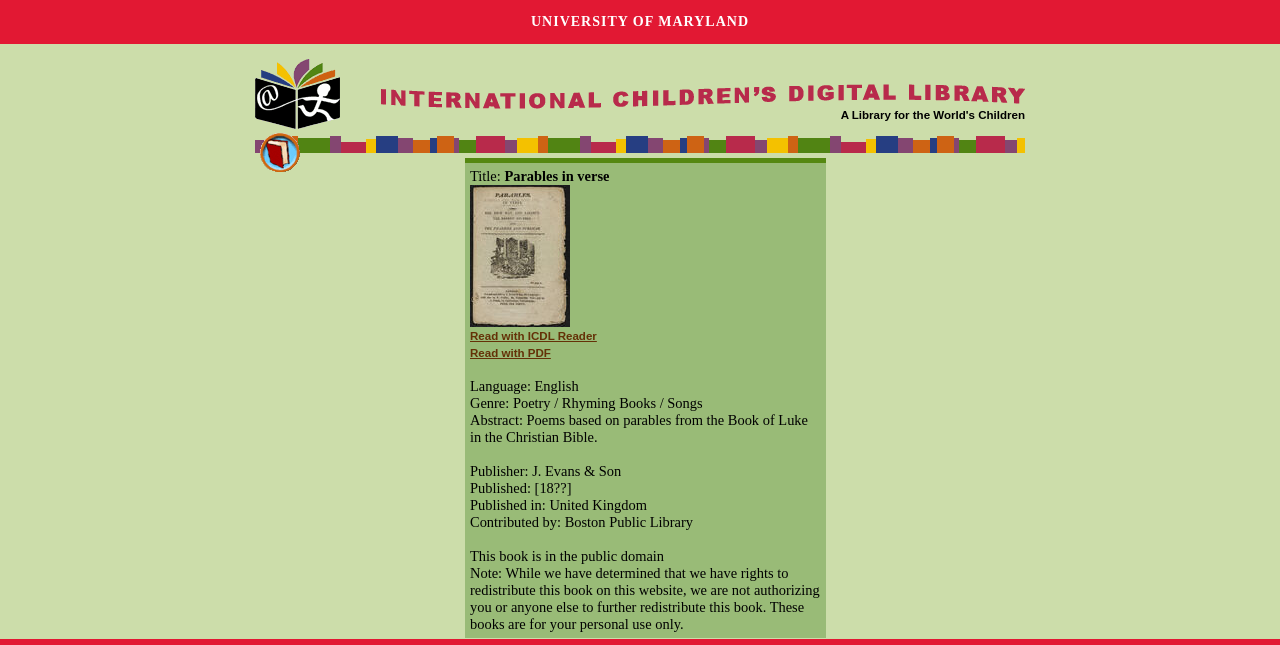Create an in-depth description of the webpage, covering main sections.

The webpage is the International Children's Digital Library, featuring a book titled "Parables in verse". At the top, there is a link to the UNIVERSITY OF MARYLAND and an ICDL book logo image, which is positioned to the left of the page title "International Children's Digital Library". Below the title, there is a link to "Read books" with a corresponding image.

The main content of the page is focused on the book "Parables in verse", with a title label "Title:" followed by the book title. There are three options to read the book: "Read Parables in verse", "Read with ICDL Reader", and "Read with PDF". These options are positioned below the book title and are accompanied by images.

Below the reading options, there is a section providing book details, including the language, genre, abstract, publisher, publication date, publication location, contributor, and a note about the book's public domain status. This section is divided into several lines of text, with each line providing specific information about the book.